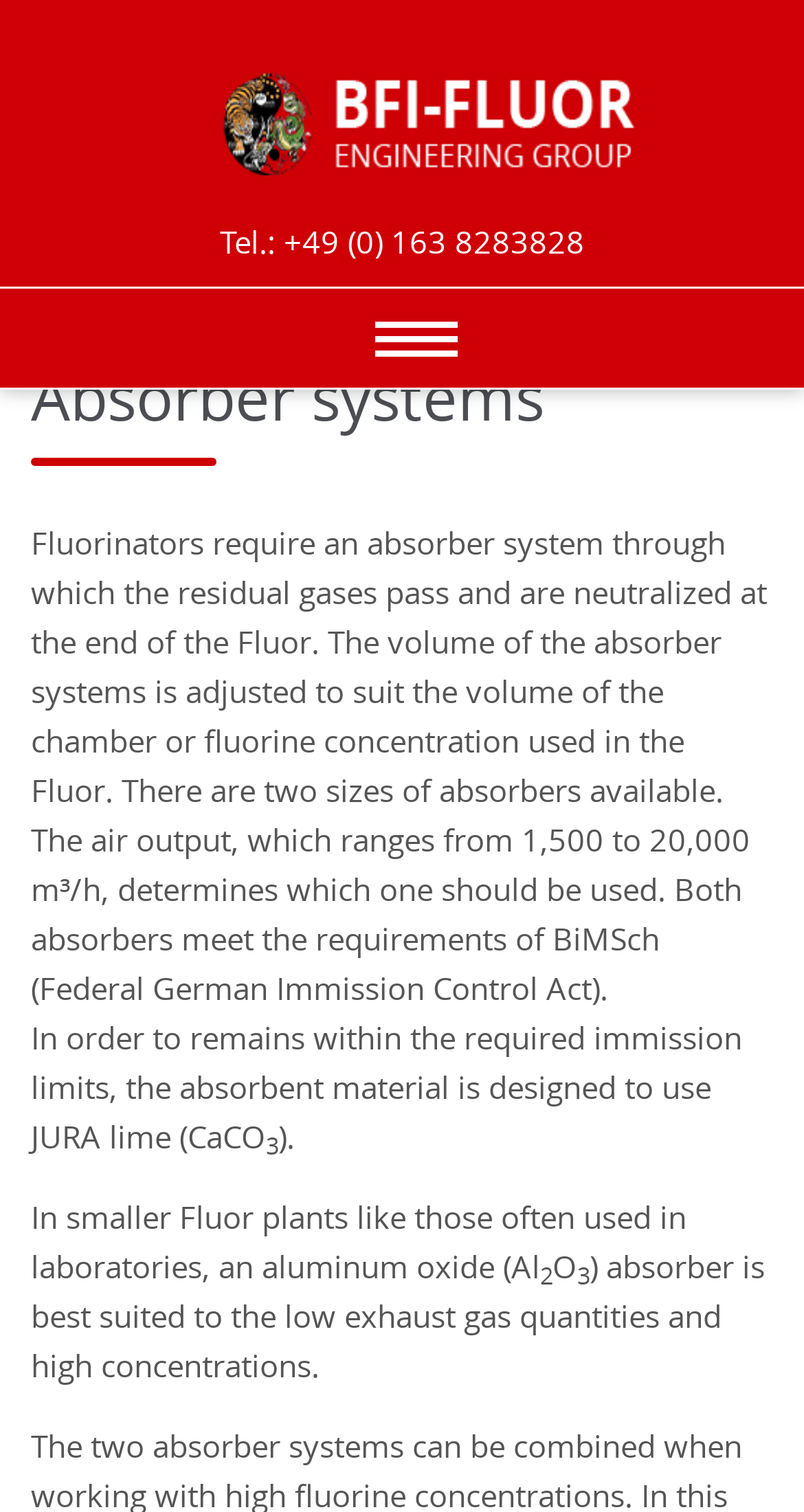What determines which absorber size to use?
Analyze the image and provide a thorough answer to the question.

The webpage explains that the air output, which ranges from 1,500 to 20,000 m³/h, determines which absorber size should be used, suggesting that the air output is the deciding factor.